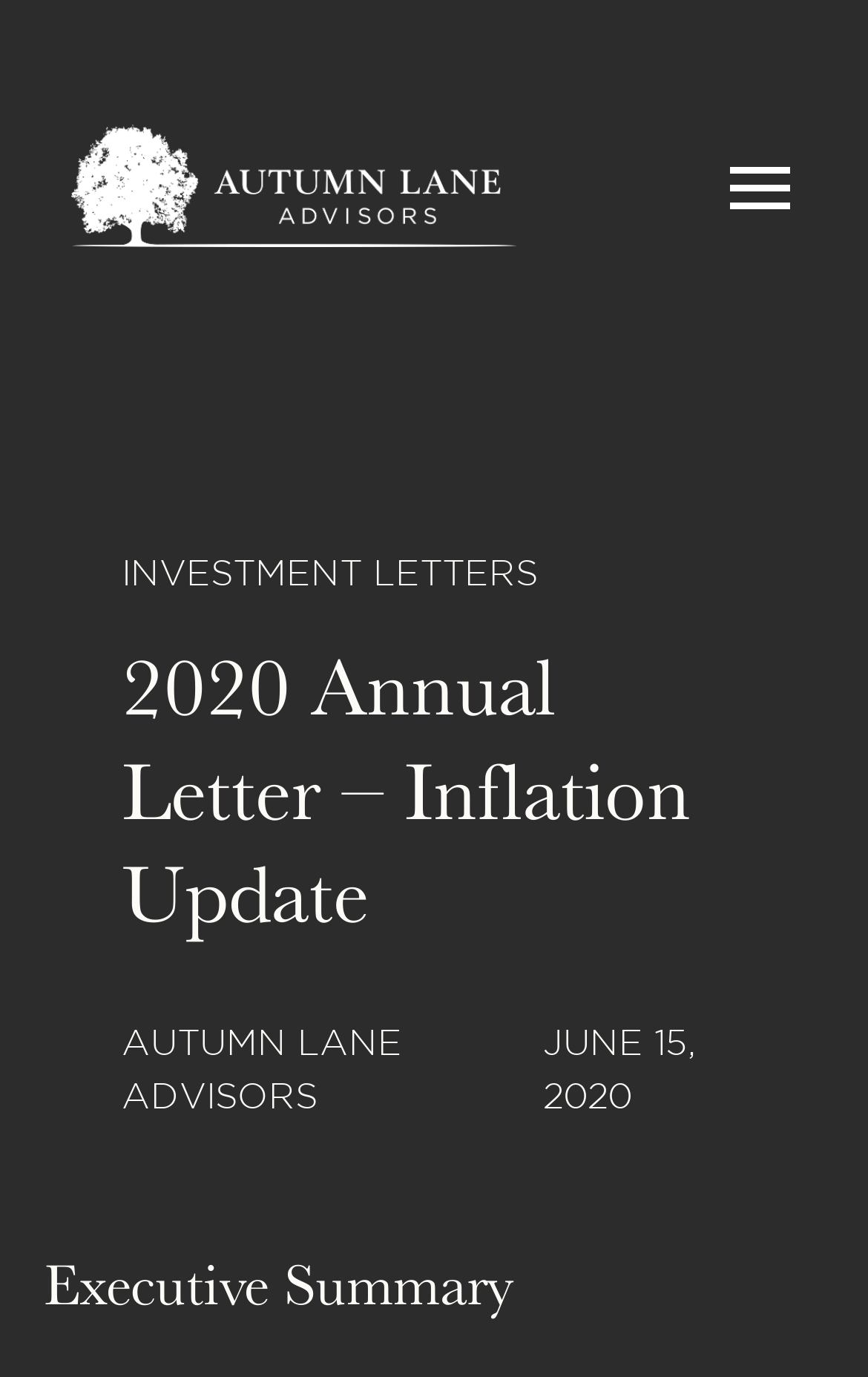Find the bounding box coordinates for the HTML element described as: "alt="Autumn Lane Advisors logo"". The coordinates should consist of four float values between 0 and 1, i.e., [left, top, right, bottom].

[0.082, 0.091, 0.752, 0.179]